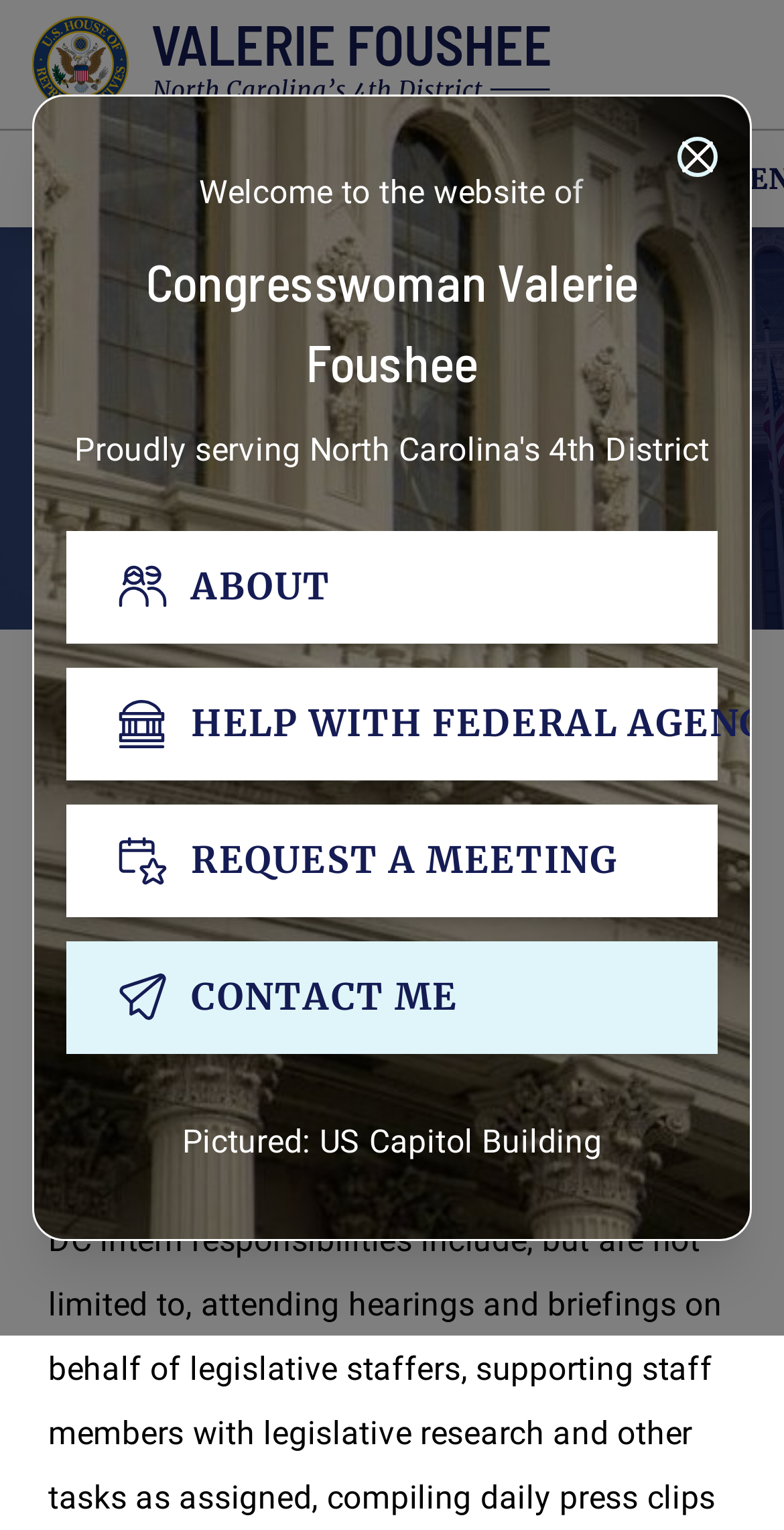Explain the webpage's design and content in an elaborate manner.

The webpage is about Internships on Congresswoman Valerie Foushee's website. At the top, there is a modal dialog with a close button on the top right corner. Below the dialog, there is a heading that reads "Welcome to the website of Congresswoman Valerie Foushee". 

On the top left, there is a navigation menu with links to "Home" and buttons for "Search", "ABOUT", and "CONTACT". 

Below the navigation menu, there is a section with a heading "Internships". This section contains two paragraphs of text. The first paragraph expresses gratitude for the user's interest in interning at the Congresswoman's Durham District office or Washington, DC office. The second paragraph informs that applications for the 2024 Summer Internship program in the Washington, D.C. Office or Durham District Office are now closed.

On the right side of the page, there are four buttons: "ABOUT", "HELP WITH FEDERAL AGENCY", "REQUEST A MEETING", and "CONTACT ME". Each button has a generic label with the same text as the button. 

At the bottom of the page, there is a caption "Pictured: US Capitol Building".